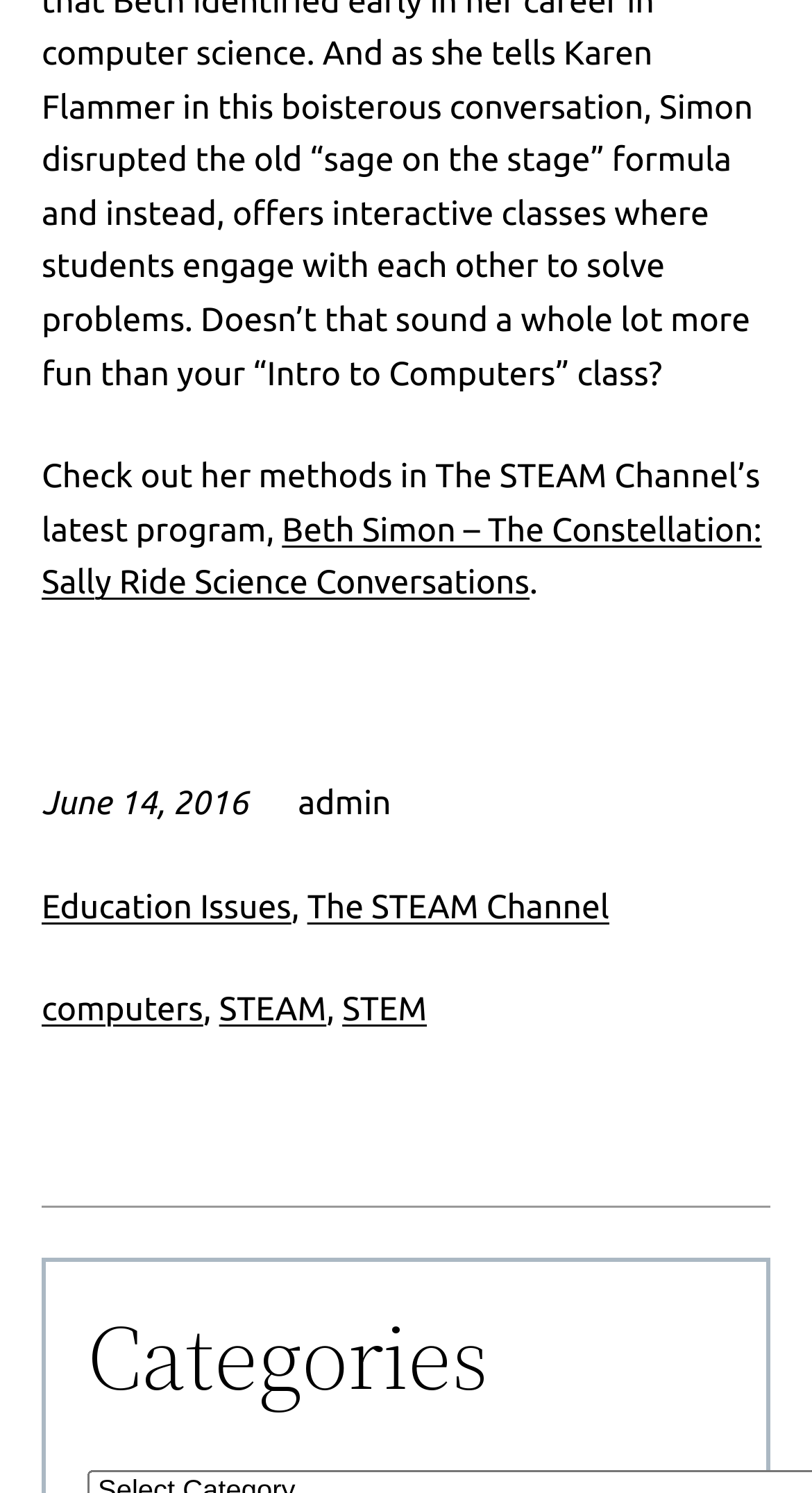What is the category mentioned in the webpage?
Give a single word or phrase as your answer by examining the image.

Education Issues